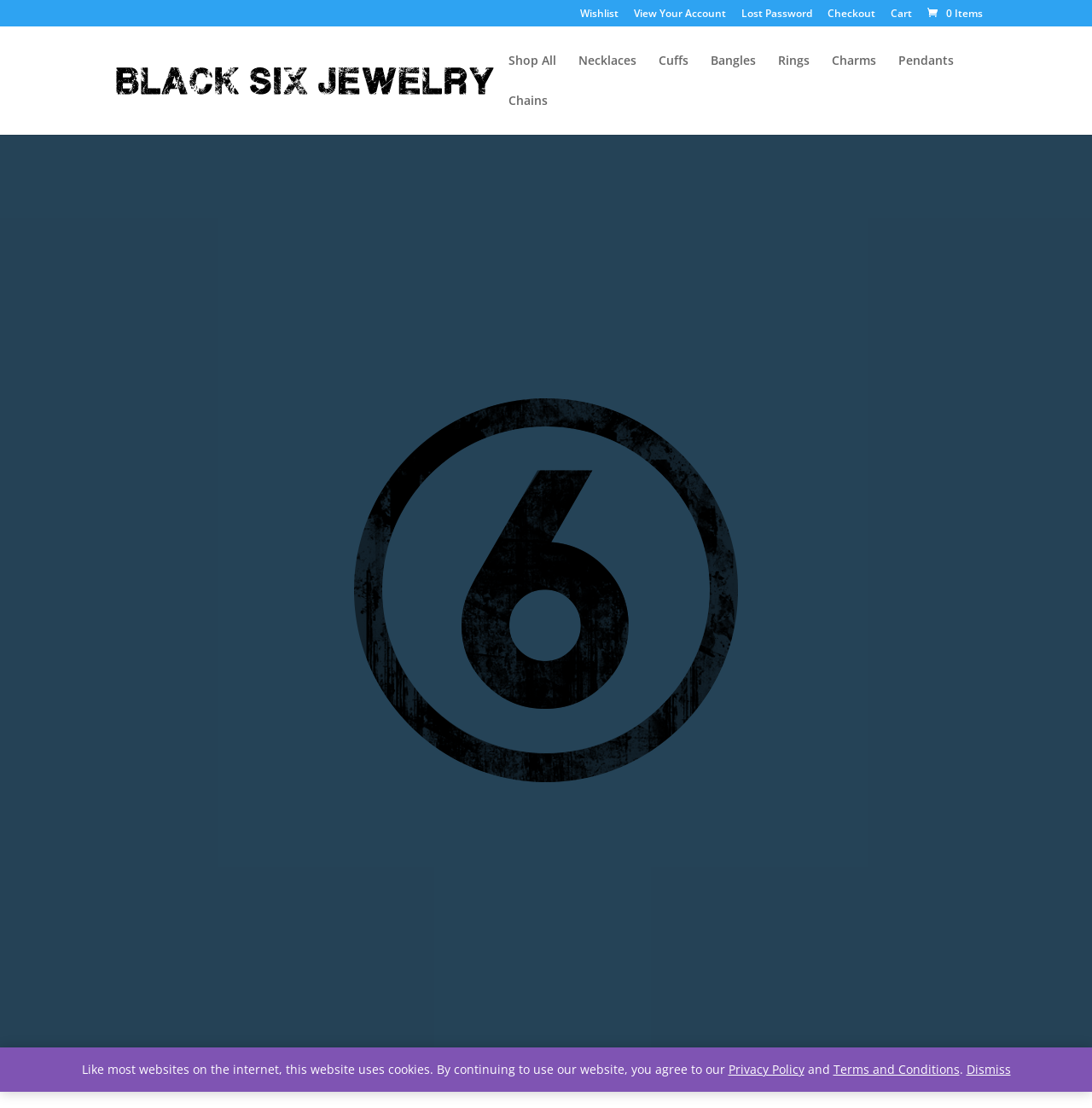What is the first category of jewelry listed?
Give a one-word or short-phrase answer derived from the screenshot.

Necklaces